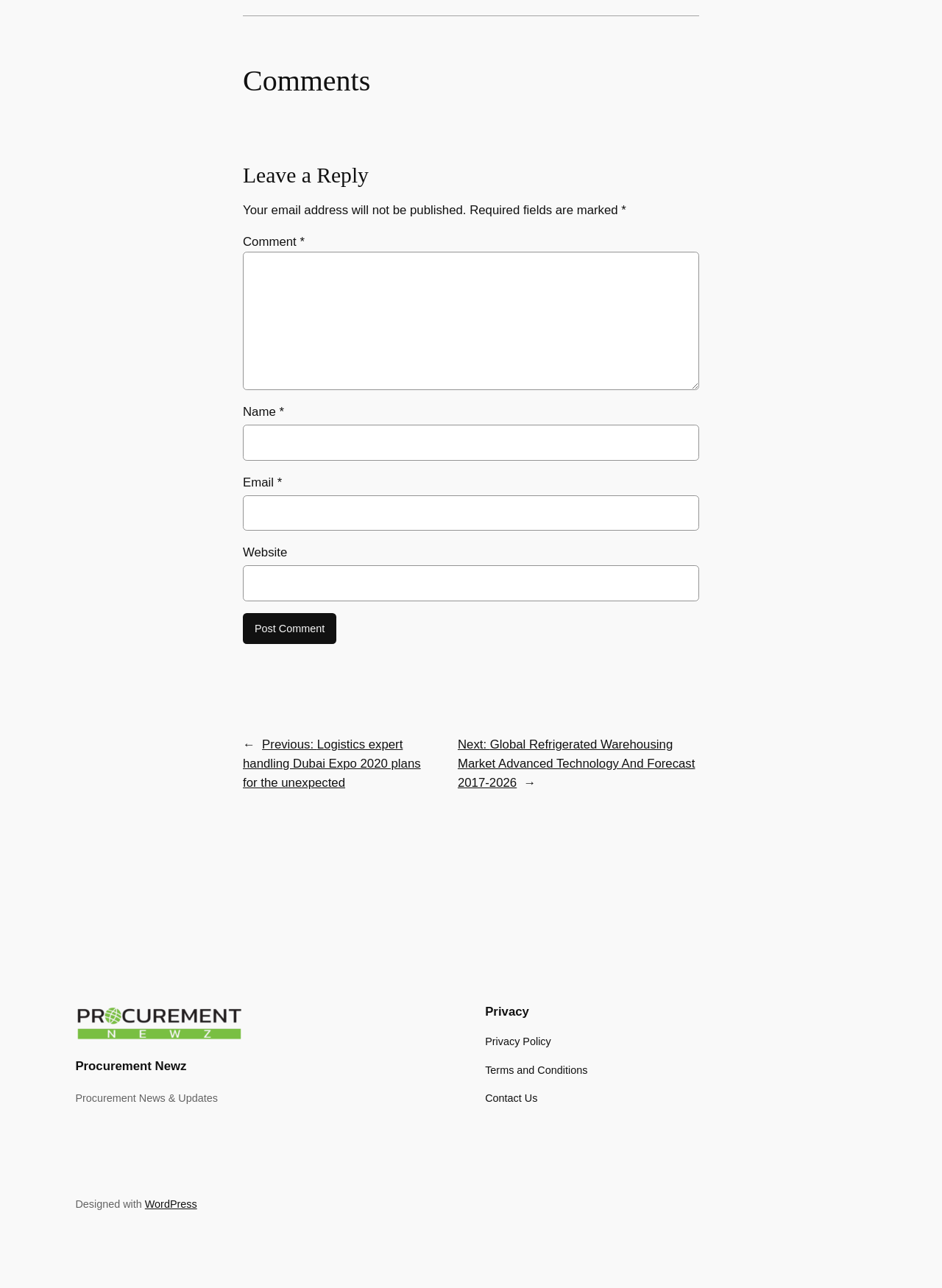Give a concise answer of one word or phrase to the question: 
What is the purpose of the 'Required fields are marked' text?

To indicate required fields